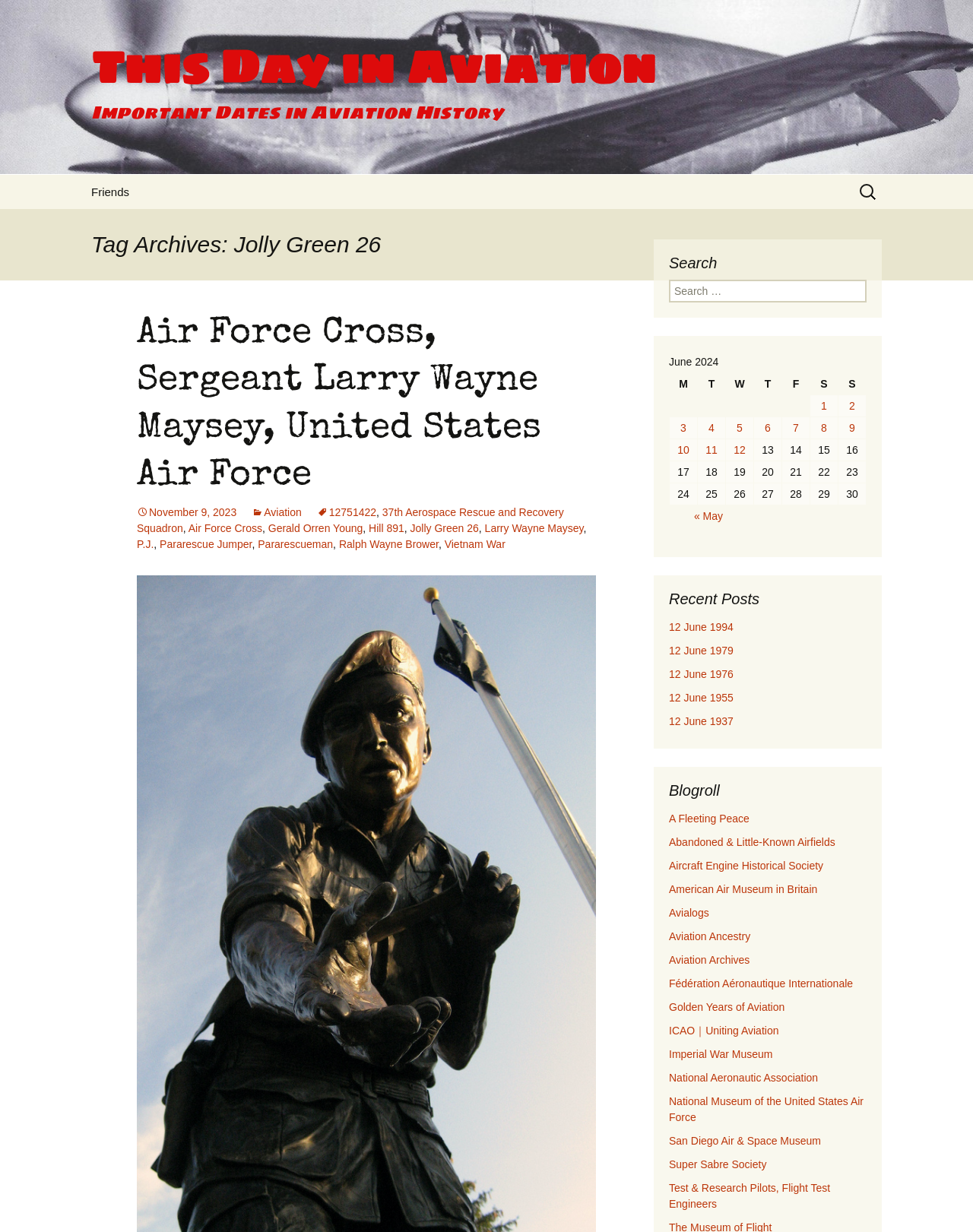Please look at the image and answer the question with a detailed explanation: What is the name of the Air Force Cross recipient?

I found the answer by looking at the heading 'Air Force Cross, Sergeant Larry Wayne Maysey, United States Air Force' which is a link and has a bounding box coordinate of [0.141, 0.252, 0.613, 0.406]. This indicates that Larry Wayne Maysey is the recipient of the Air Force Cross.